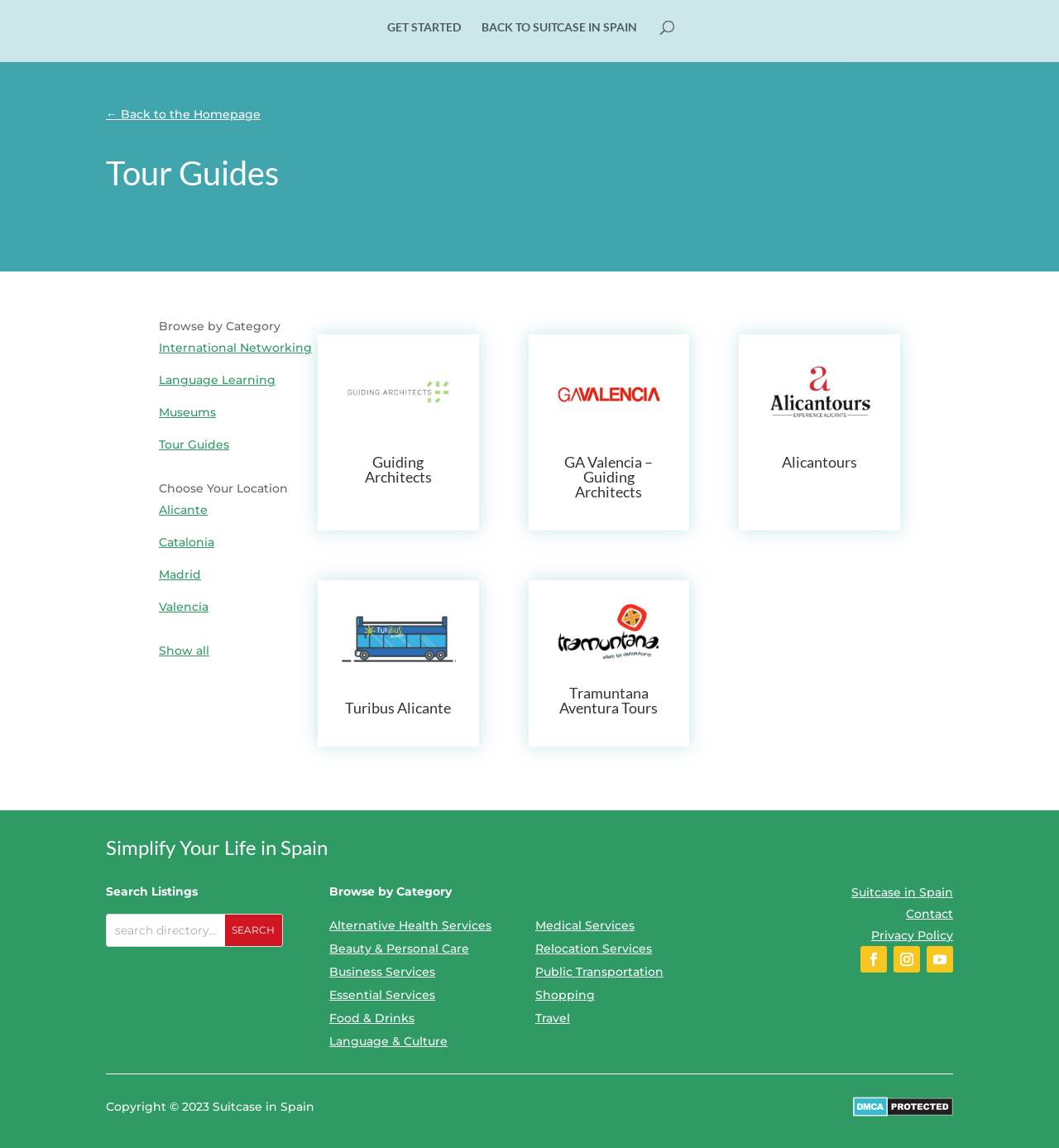Create a detailed summary of the webpage's content and design.

The webpage is an archive of tour guides in Spain, organized by category and location. At the top, there are three links: "GET STARTED", "BACK TO SUITCASE IN SPAIN", and "← Back to the Homepage". Below these links, there is a heading "Tour Guides" and a static text "Browse by Category". 

To the right of the "Browse by Category" text, there are several links to categories such as "International Networking", "Language Learning", "Museums", and "Tour Guides". Below these category links, there is a static text "Choose Your Location" and links to specific locations in Spain, including "Alicante", "Catalonia", "Madrid", and "Valencia". 

The main content of the webpage is divided into four sections, each containing a list of tour guides with their names, images, and links to their respective websites. The tour guides are organized in a grid layout, with three columns and four rows. Each tour guide has a heading with its name, an image, and a link to its website.

At the bottom of the webpage, there is a section with a heading "Simplify Your Life in Spain" and a search bar with a placeholder text "search directory...". Below the search bar, there are links to browse listings by category, including "Alternative Health Services", "Beauty & Personal Care", "Business Services", and others. 

To the right of the search bar, there are links to "Suitcase in Spain", "Contact", "Privacy Policy", and social media icons. At the very bottom of the webpage, there is a copyright notice "Copyright © 2023 Suitcase in Spain" and a link to "DMCA.com Protection Status" with an image.